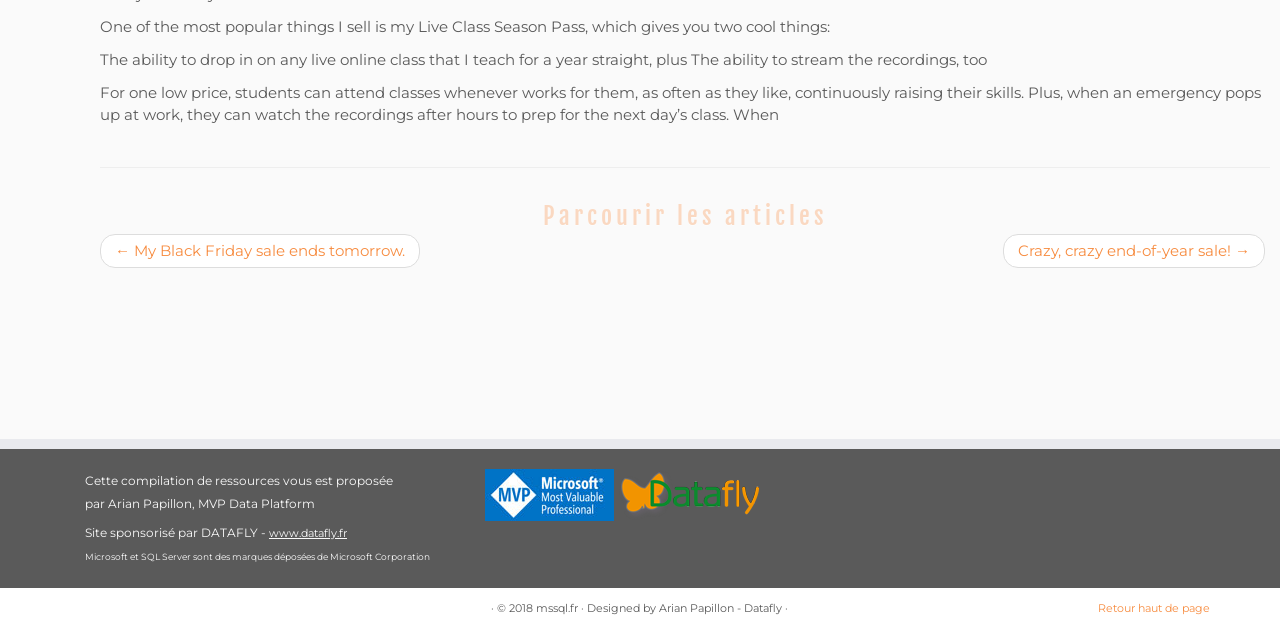Provide the bounding box coordinates in the format (top-left x, top-left y, bottom-right x, bottom-right y). All values are floating point numbers between 0 and 1. Determine the bounding box coordinate of the UI element described as: Retour haut de page

[0.858, 0.939, 0.945, 0.961]